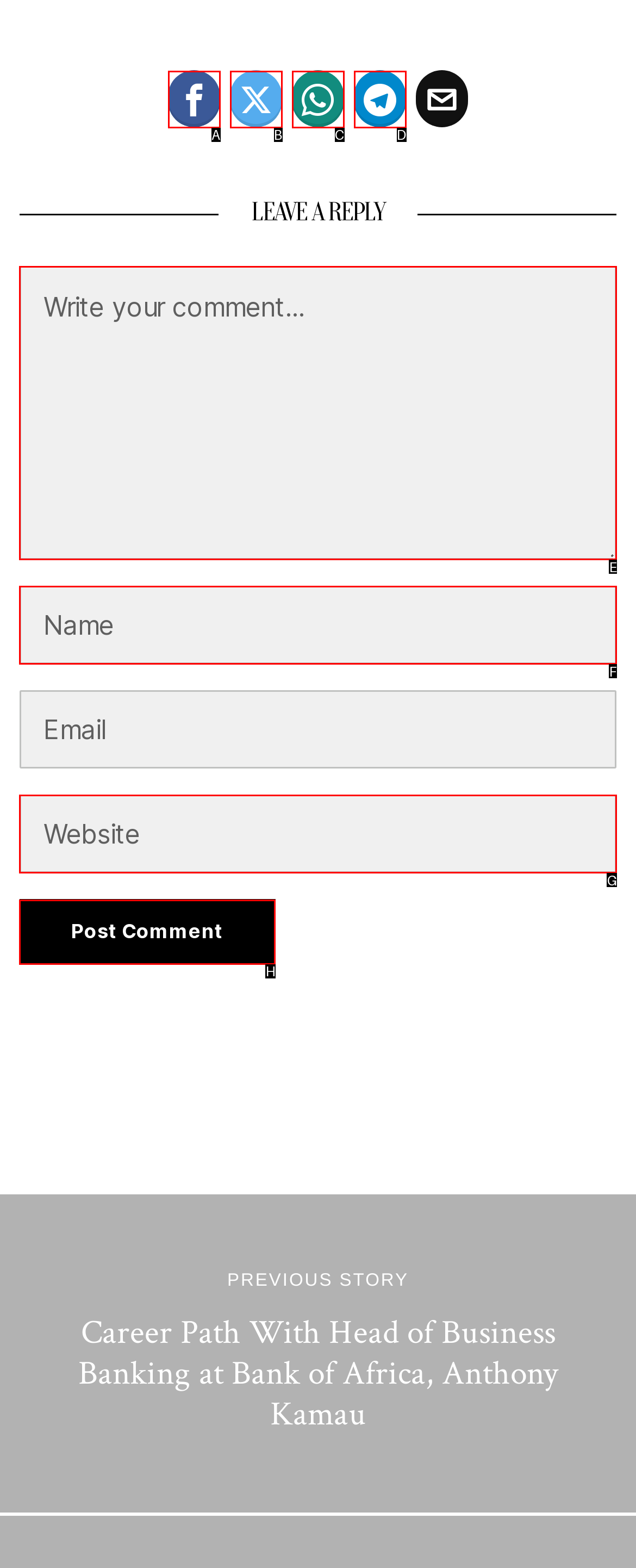Select the appropriate HTML element that needs to be clicked to finish the task: Post a comment
Reply with the letter of the chosen option.

H